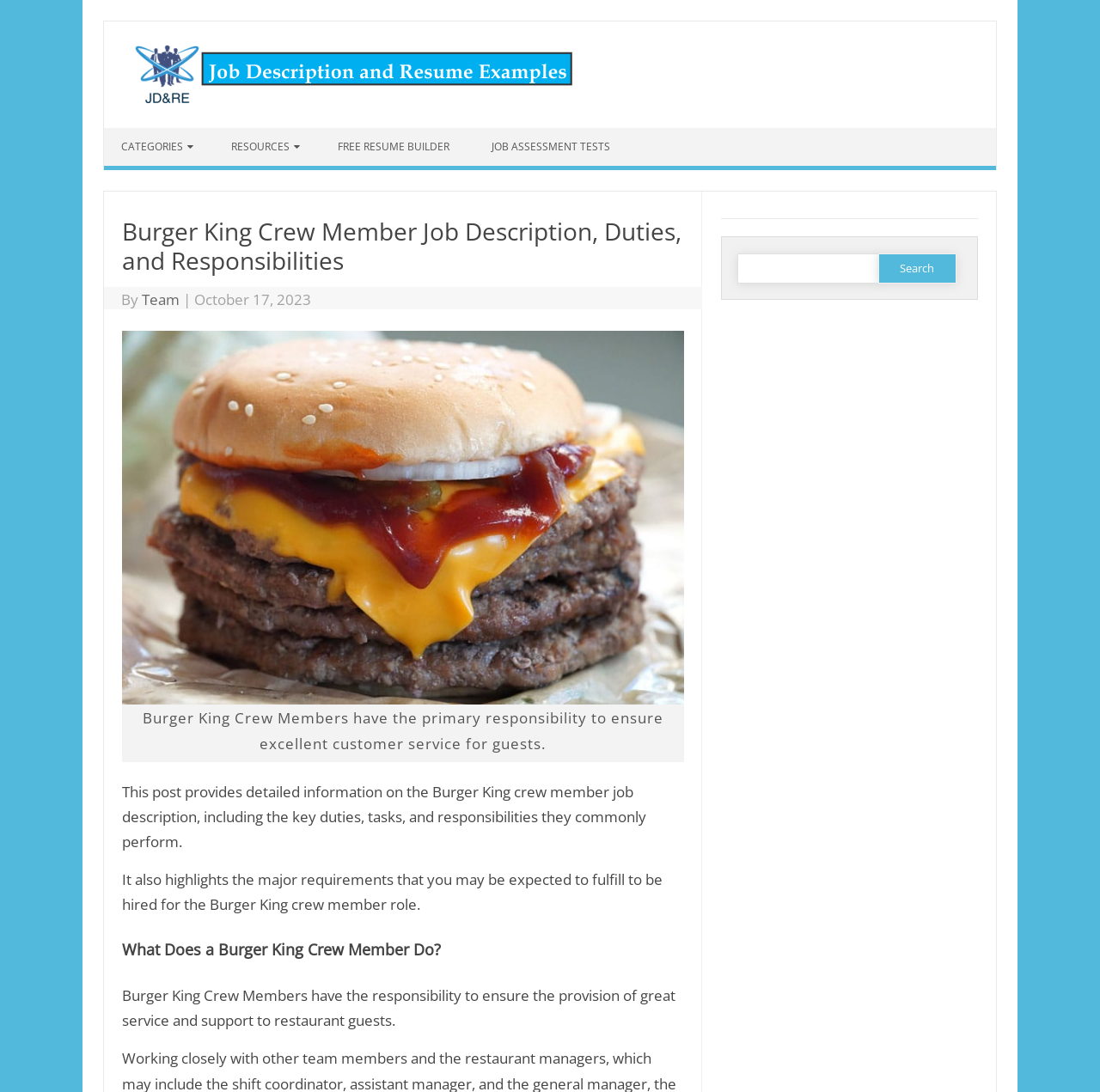Extract the heading text from the webpage.

Burger King Crew Member Job Description, Duties, and Responsibilities